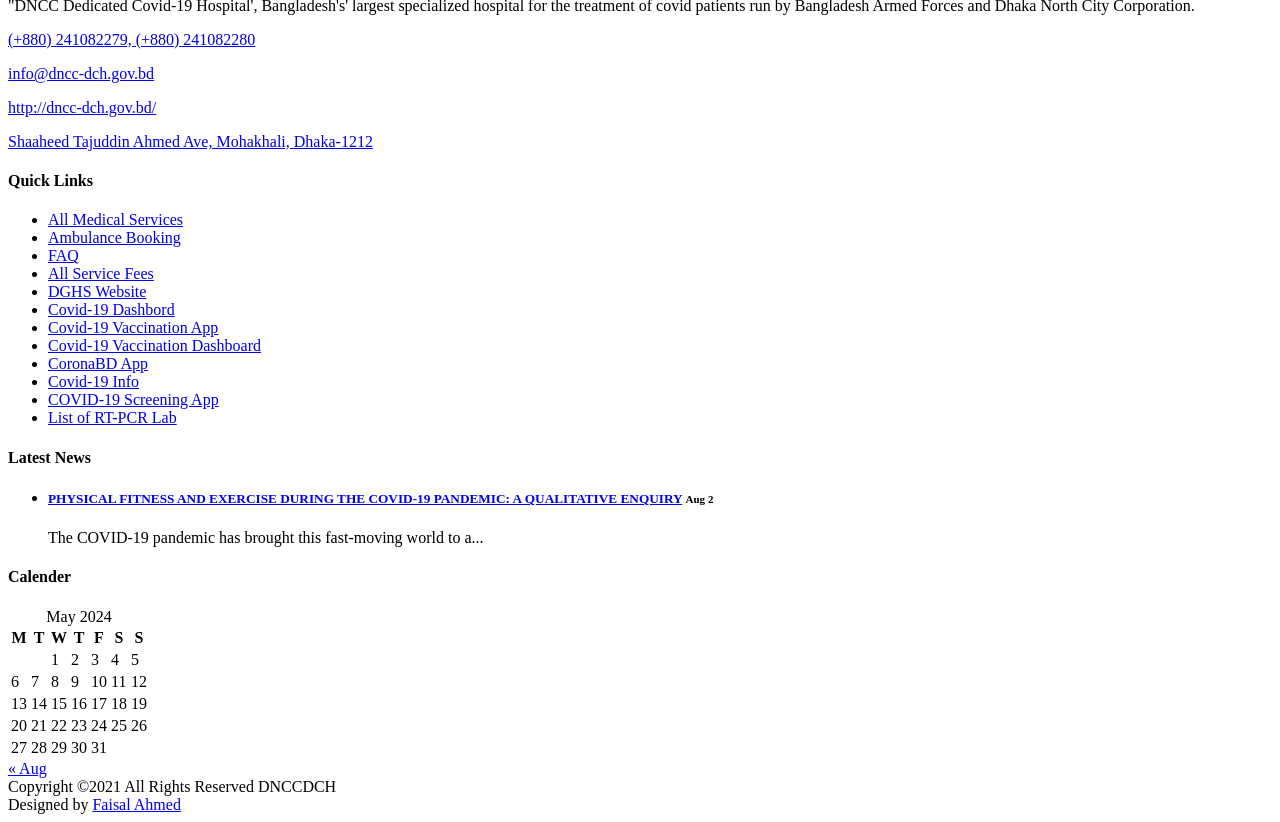Please mark the clickable region by giving the bounding box coordinates needed to complete this instruction: "Click on Quick Links".

[0.006, 0.21, 0.994, 0.231]